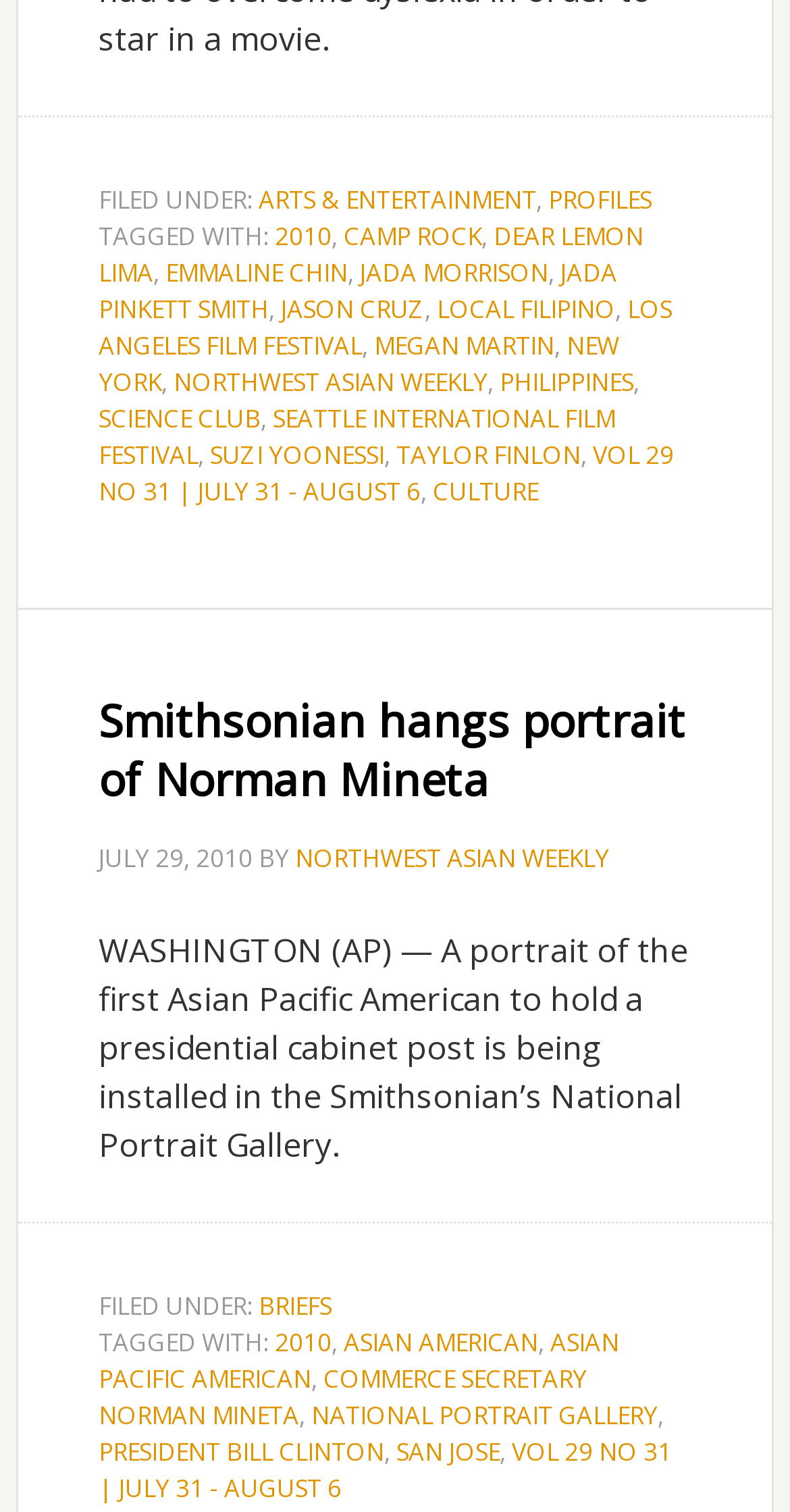Please find the bounding box coordinates of the section that needs to be clicked to achieve this instruction: "Click on the link 'ASIAN AMERICAN'".

[0.435, 0.876, 0.682, 0.899]